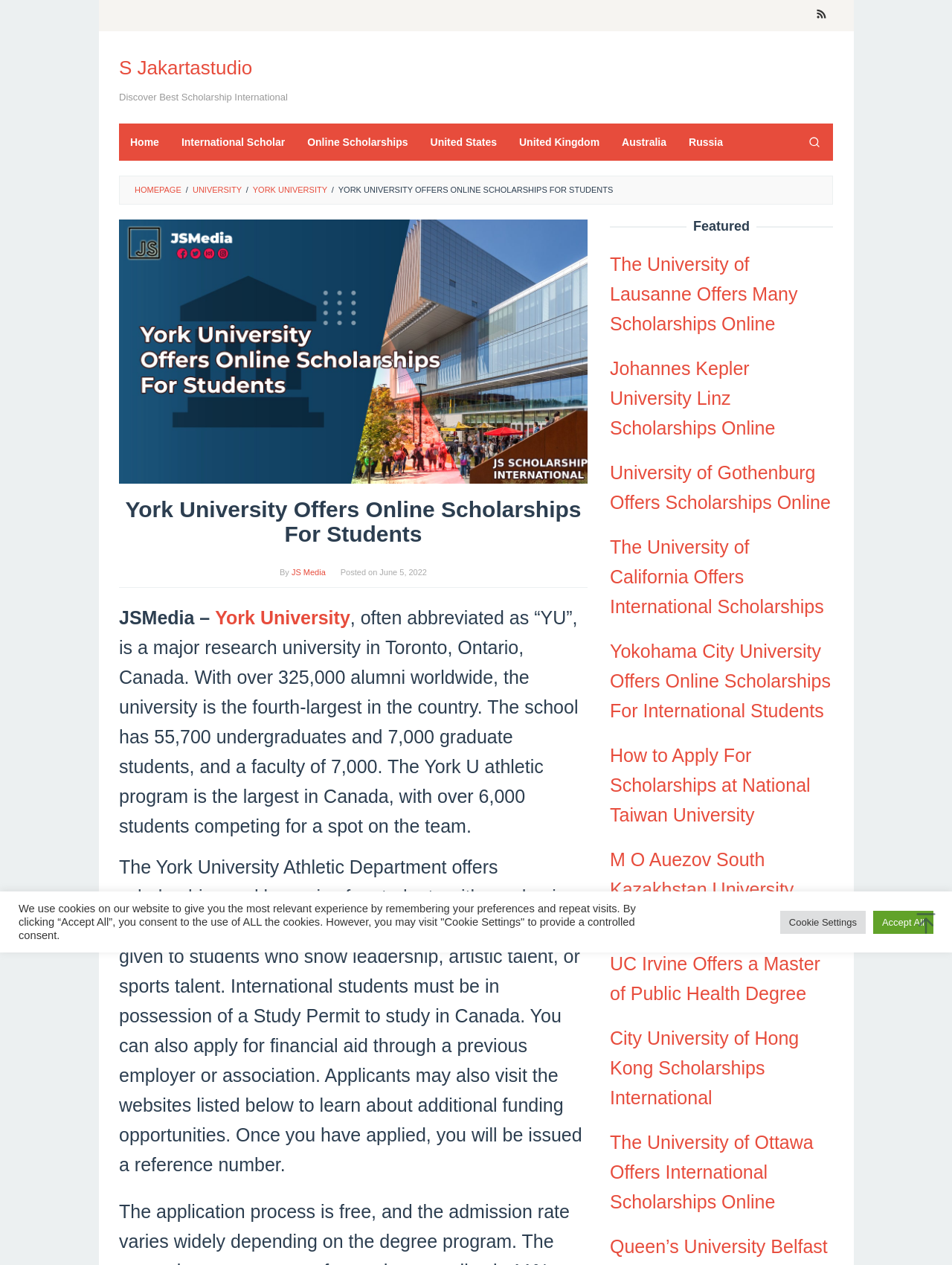How many links are there under the 'Featured' section?
Using the image provided, answer with just one word or phrase.

9